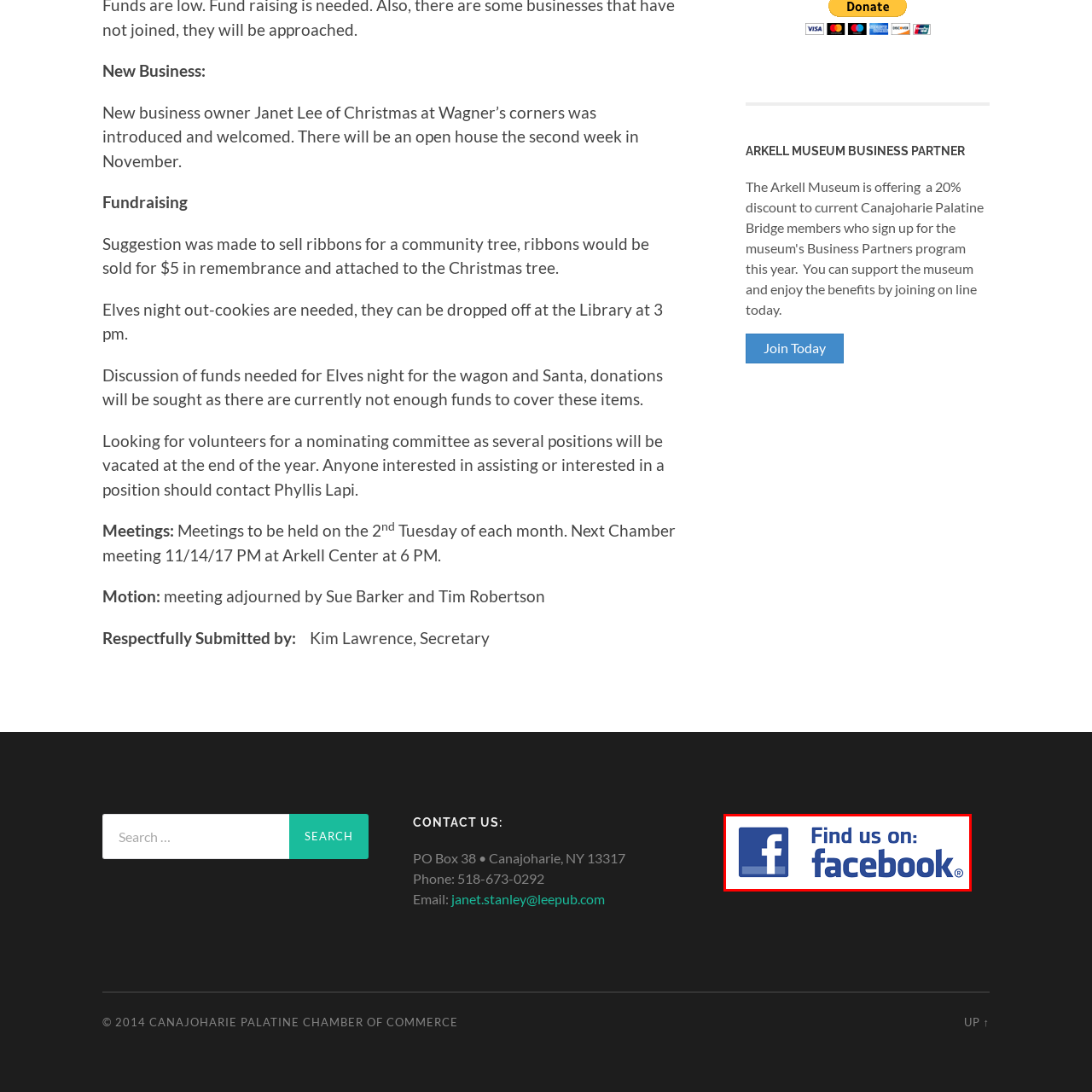Focus on the part of the image that is marked with a yellow outline and respond in detail to the following inquiry based on what you observe: 
What is the purpose of the graphic element?

The purpose of the graphic element is to enhance online engagement and foster community interaction through social media, as stated in the caption.